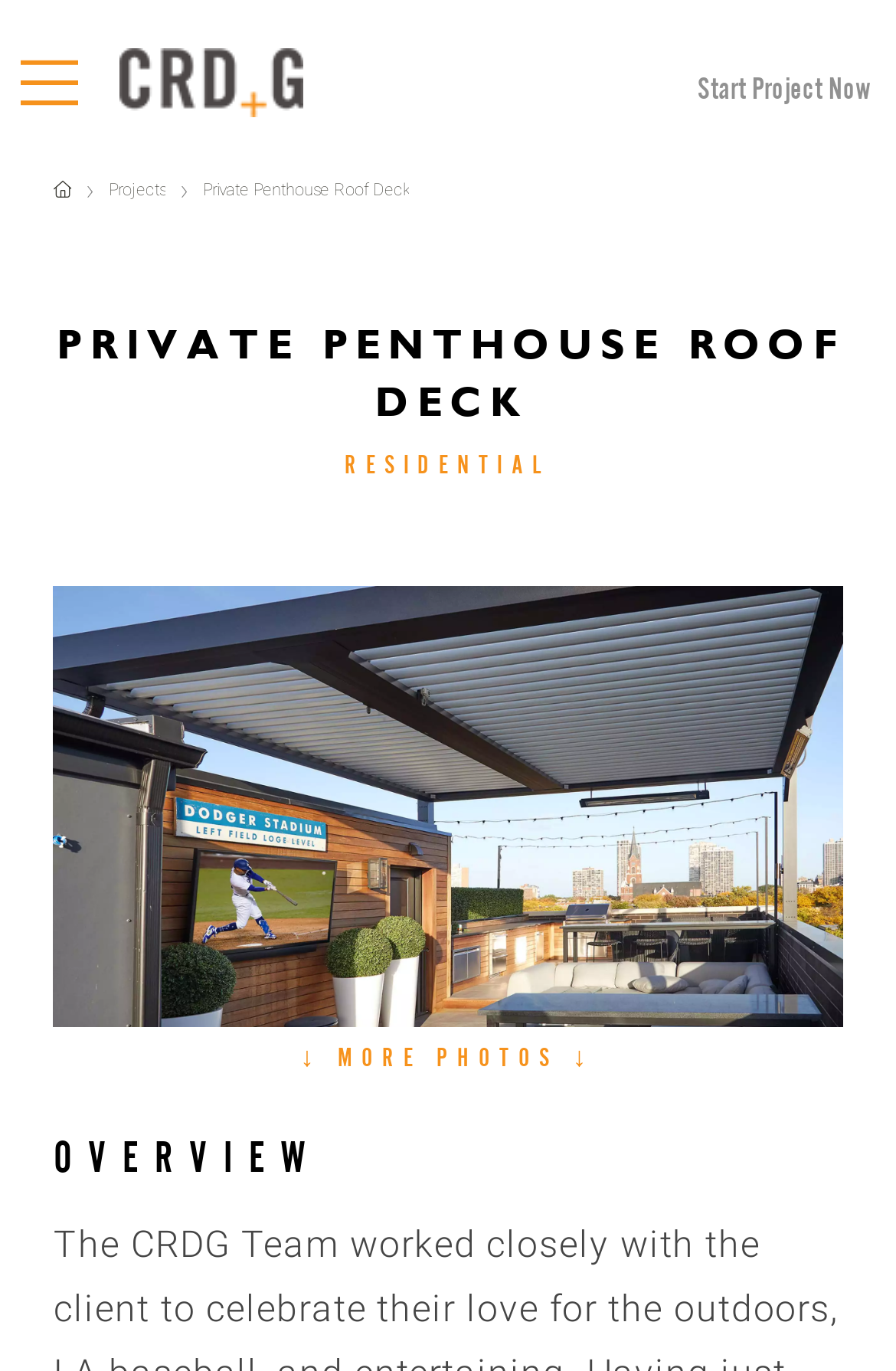Examine the image carefully and respond to the question with a detailed answer: 
What is the purpose of the '↓ MORE PHOTOS ↓' link?

The '↓ MORE PHOTOS ↓' link is likely a link to a gallery or a page with more photos of the Private Penthouse Roof Deck project. Its placement below the main image and its design suggest that it is a way for users to view additional visual content.